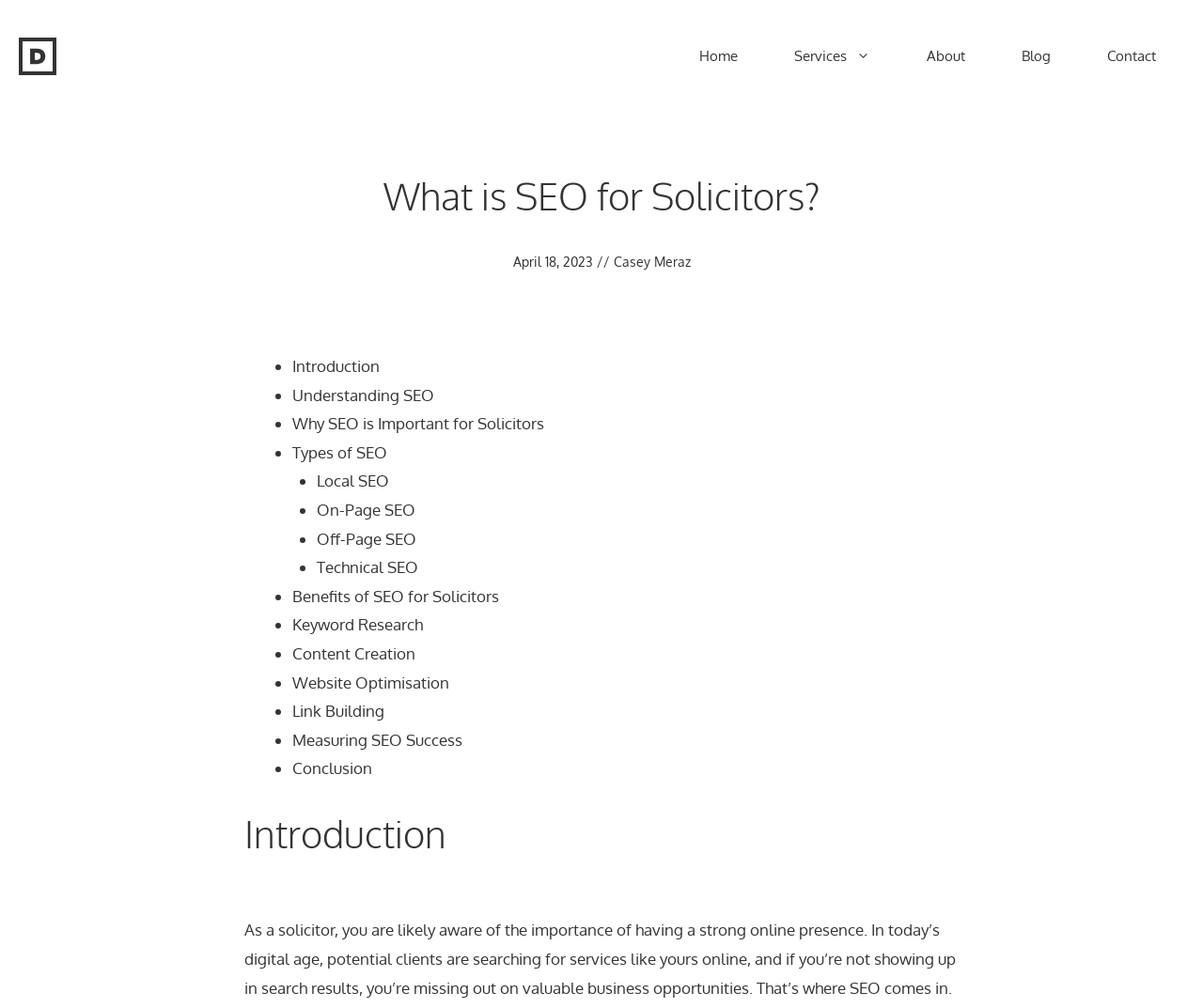What is the topic of the webpage? Using the information from the screenshot, answer with a single word or phrase.

SEO for Solicitors